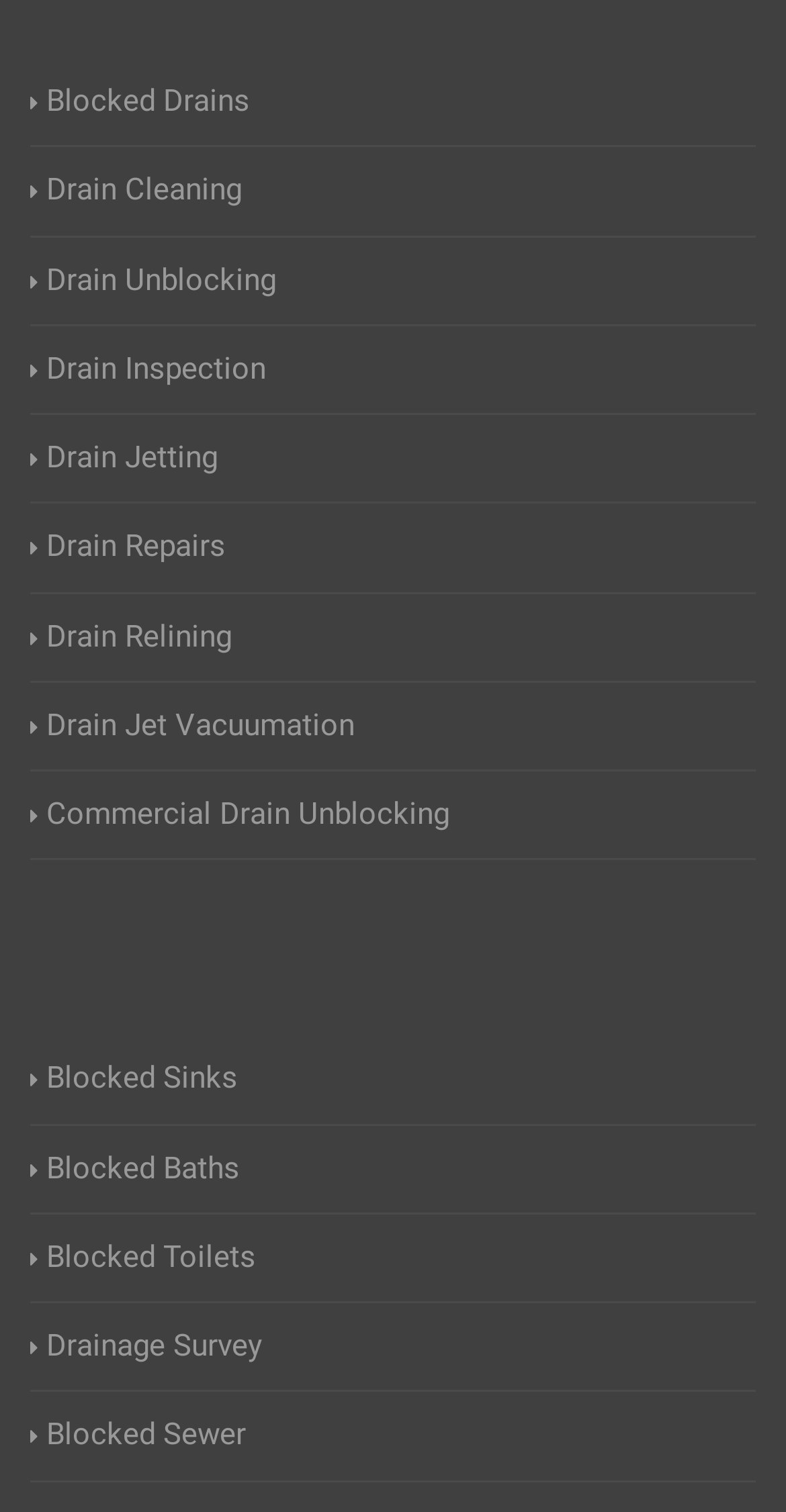Using the webpage screenshot, find the UI element described by Blocked Toilets. Provide the bounding box coordinates in the format (top-left x, top-left y, bottom-right x, bottom-right y), ensuring all values are floating point numbers between 0 and 1.

[0.038, 0.816, 0.326, 0.847]